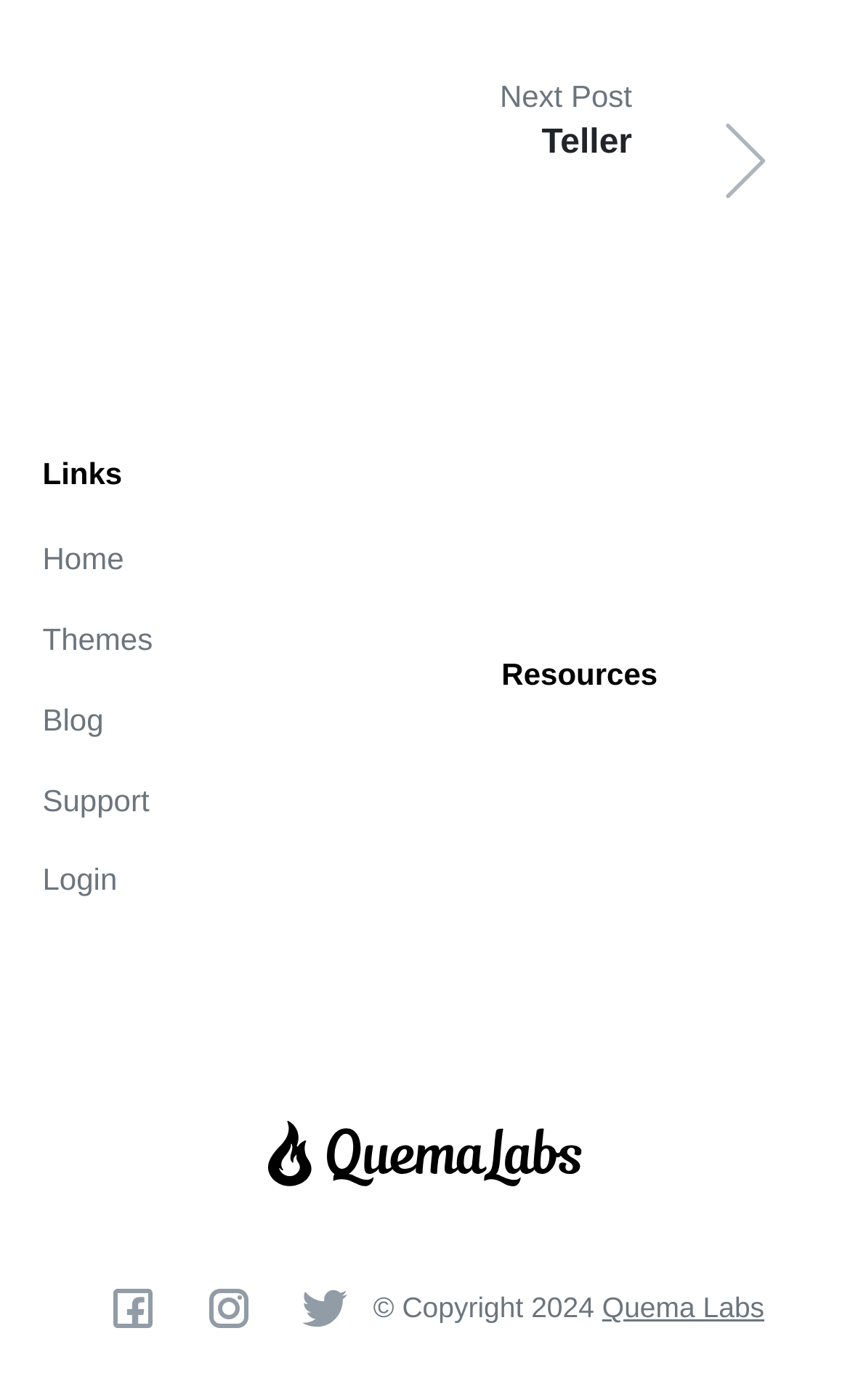Given the description of a UI element: "Quema Labs", identify the bounding box coordinates of the matching element in the webpage screenshot.

[0.708, 0.923, 0.899, 0.946]